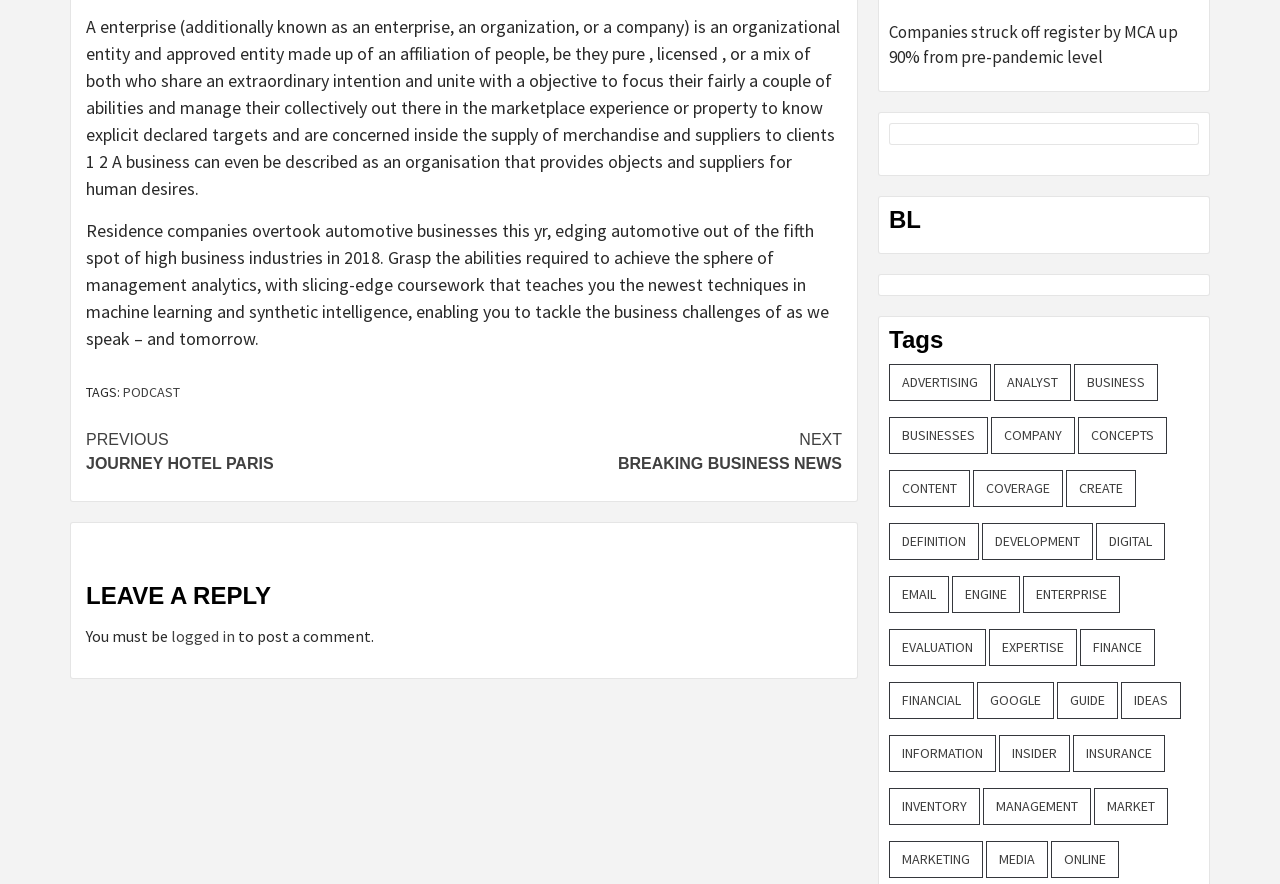Provide the bounding box coordinates of the HTML element described by the text: "Previous Journey Hotel Paris".

[0.067, 0.484, 0.362, 0.538]